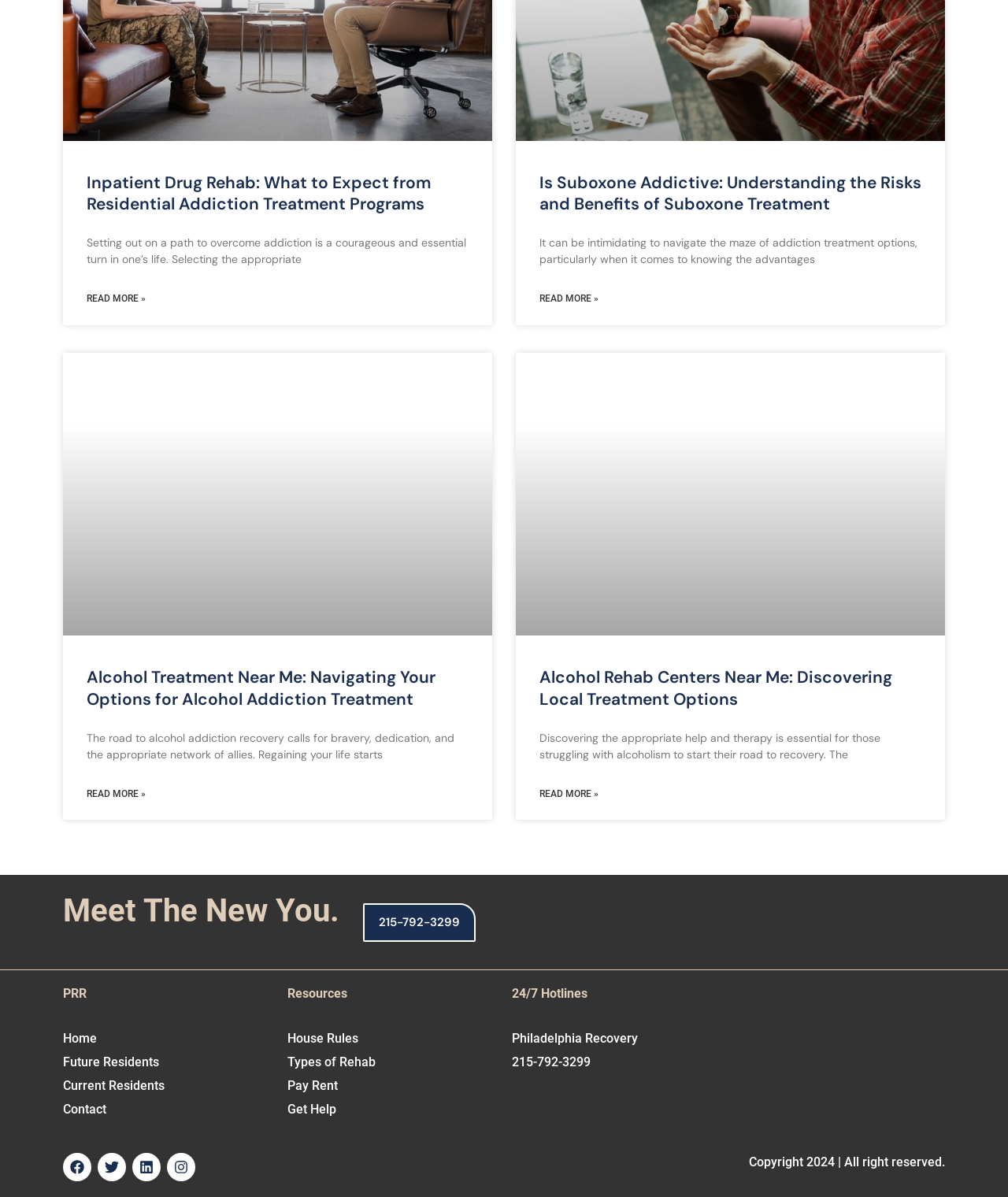Kindly respond to the following question with a single word or a brief phrase: 
What is the main topic of the webpage?

Addiction treatment